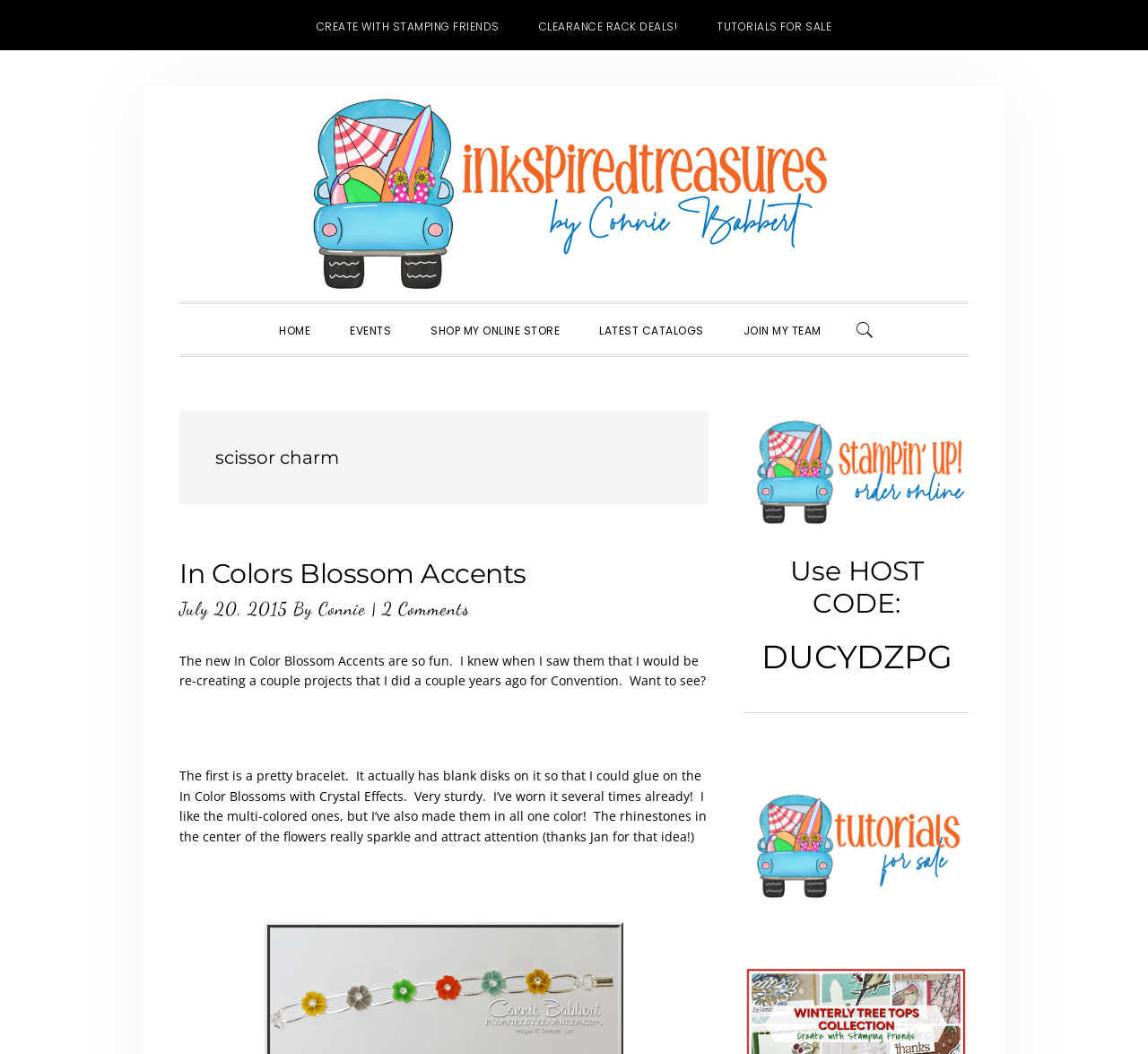Please indicate the bounding box coordinates of the element's region to be clicked to achieve the instruction: "Click on CREATE WITH STAMPING FRIENDS". Provide the coordinates as four float numbers between 0 and 1, i.e., [left, top, right, bottom].

[0.26, 0.0, 0.451, 0.048]